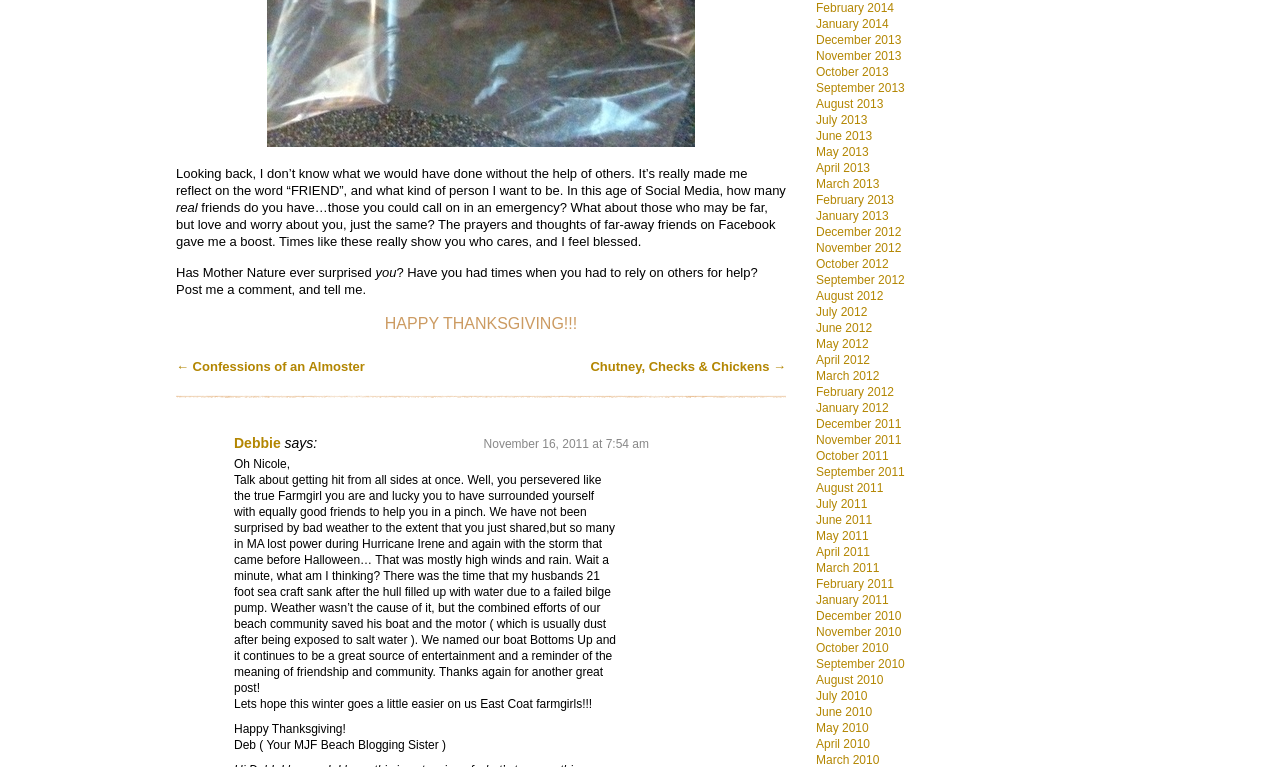Please predict the bounding box coordinates of the element's region where a click is necessary to complete the following instruction: "Click on the '← Confessions of an Almoster' link". The coordinates should be represented by four float numbers between 0 and 1, i.e., [left, top, right, bottom].

[0.138, 0.464, 0.376, 0.492]